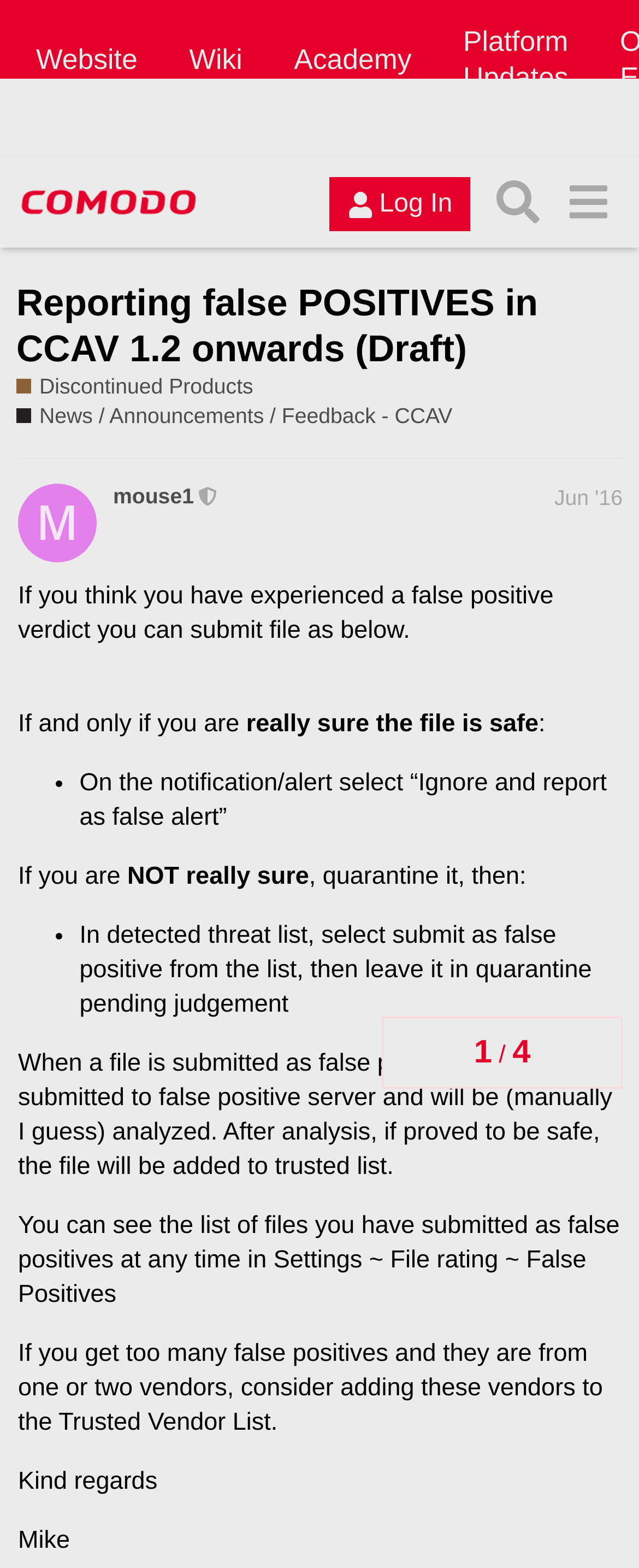Using floating point numbers between 0 and 1, provide the bounding box coordinates in the format (top-left x, top-left y, bottom-right x, bottom-right y). Locate the UI element described here: Platform Updates

[0.694, 0.008, 0.92, 0.067]